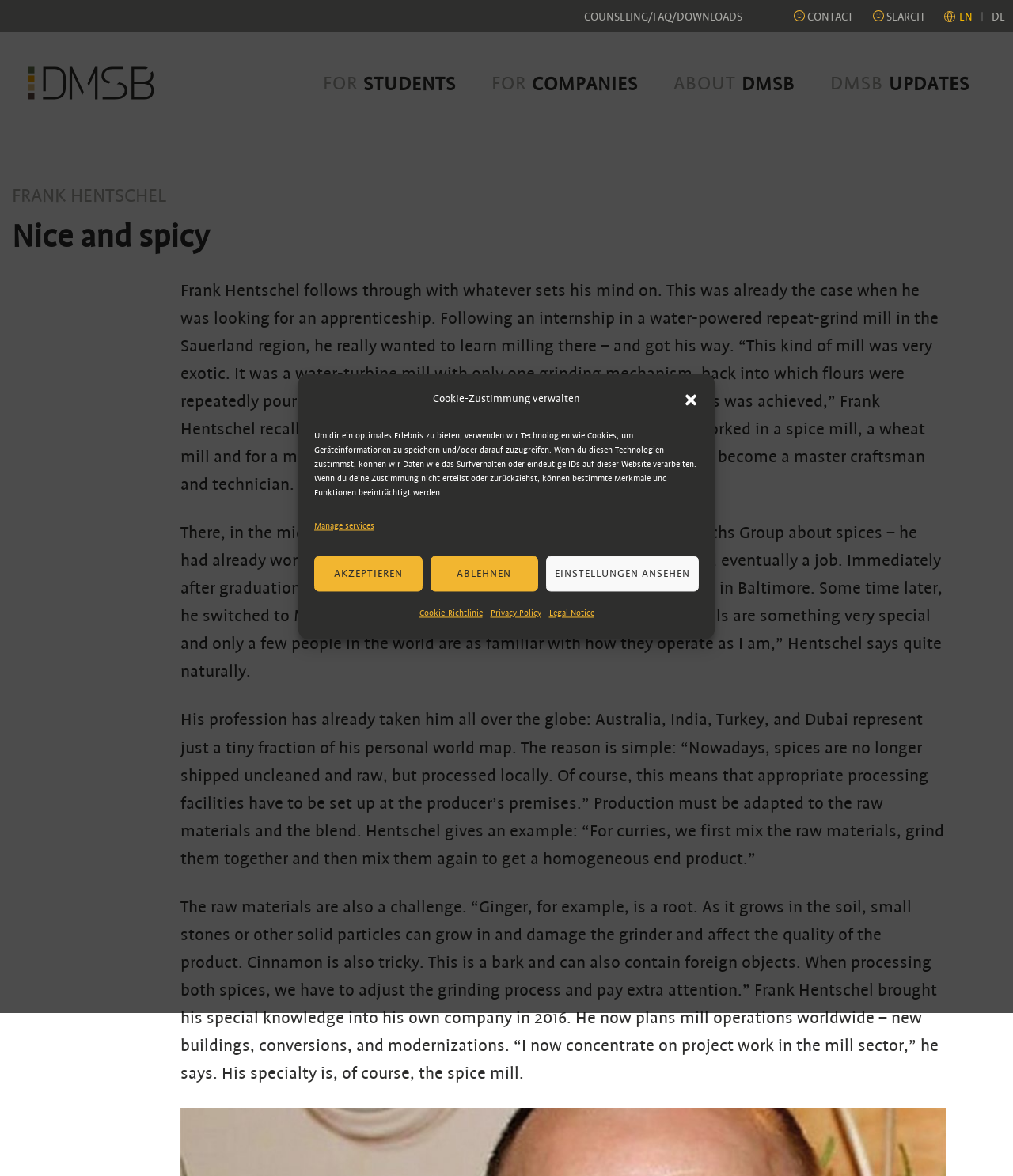Determine the bounding box coordinates of the clickable region to execute the instruction: "Click the 'Deutsche Müllerschule Braunschweig' link". The coordinates should be four float numbers between 0 and 1, denoted as [left, top, right, bottom].

[0.027, 0.056, 0.152, 0.085]